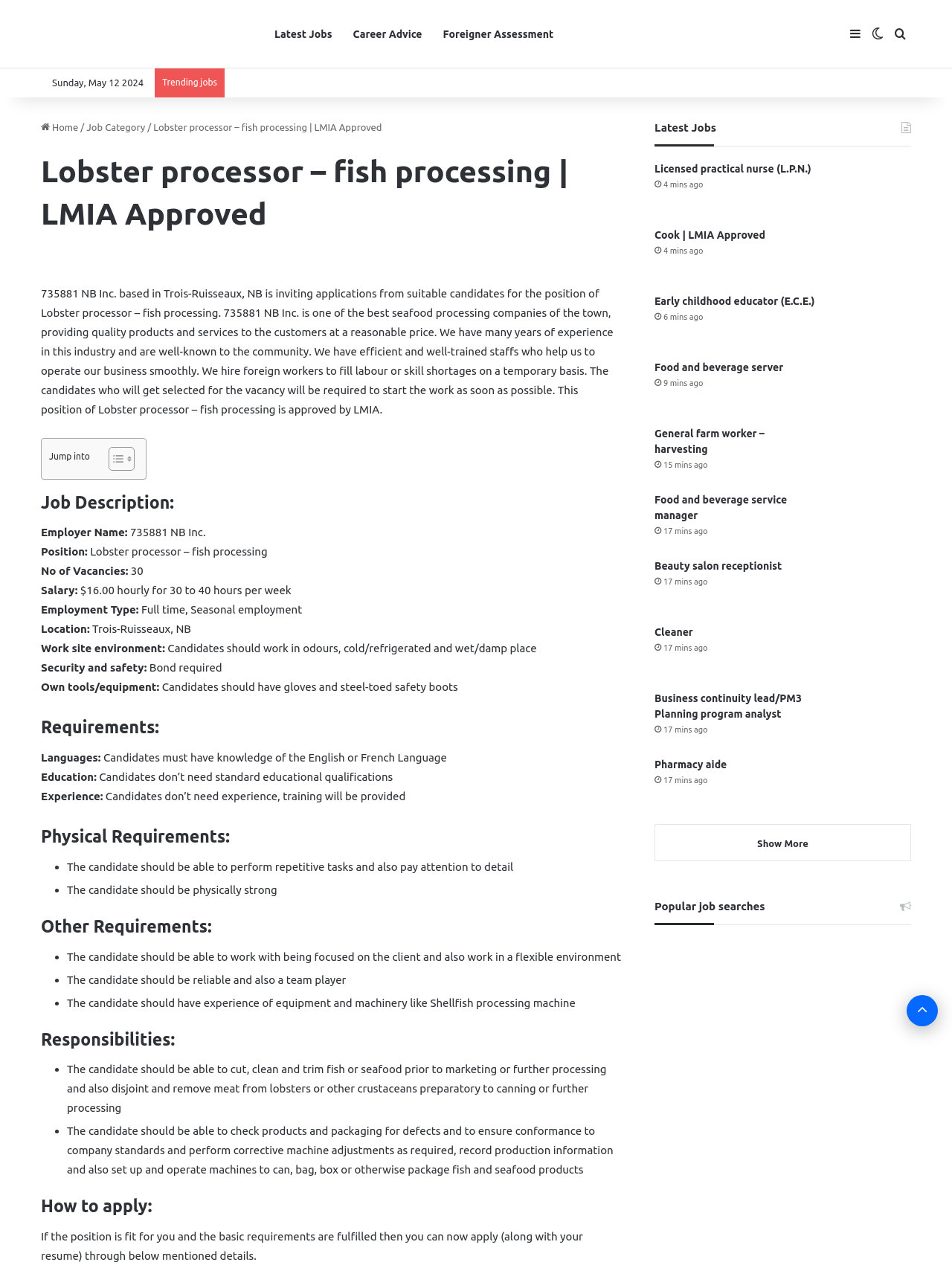Determine the bounding box coordinates of the section to be clicked to follow the instruction: "Toggle Table of Content". The coordinates should be given as four float numbers between 0 and 1, formatted as [left, top, right, bottom].

[0.102, 0.353, 0.137, 0.373]